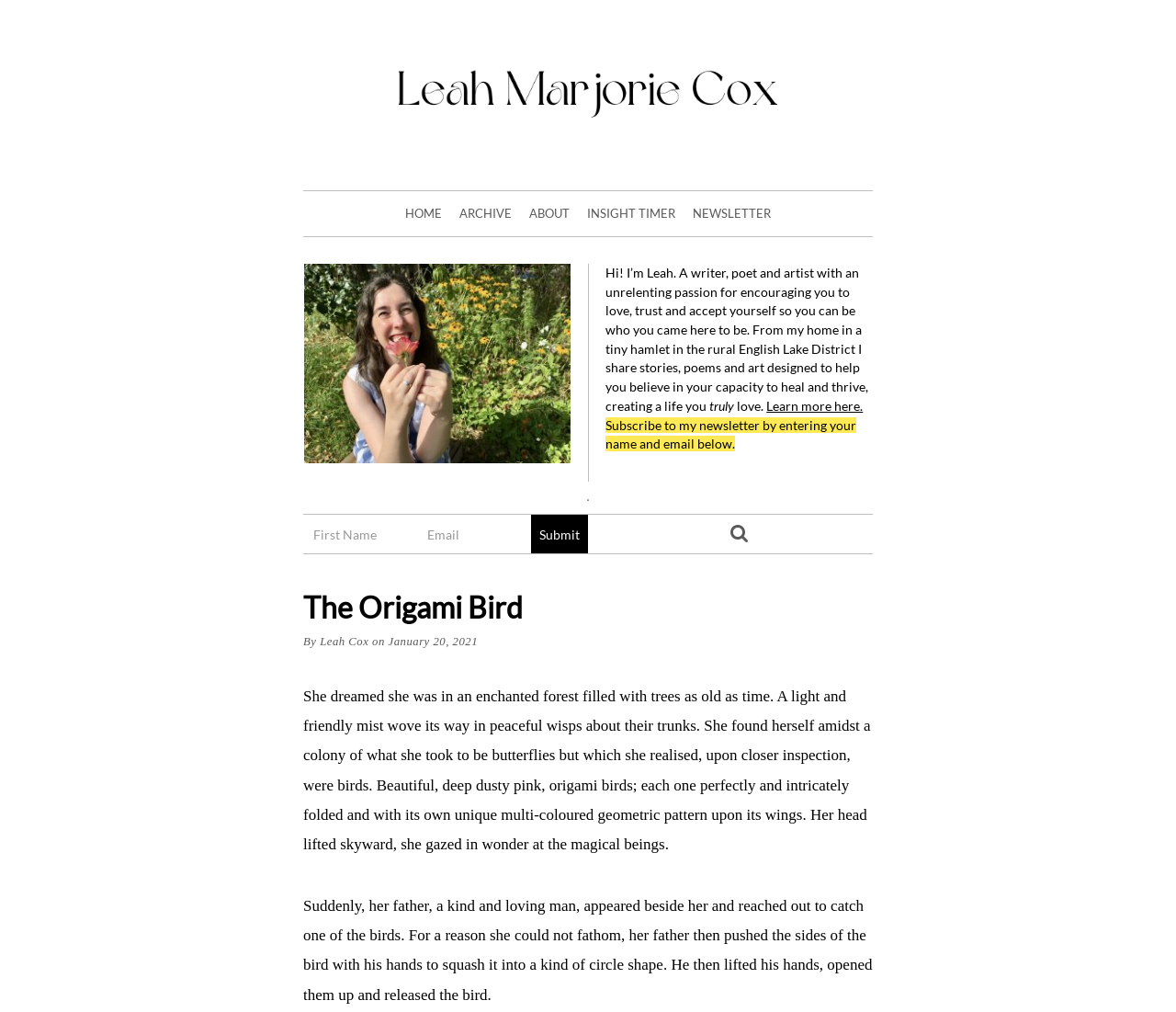Extract the bounding box coordinates of the UI element described by: "name="FNAME" placeholder="First Name"". The coordinates should include four float numbers ranging from 0 to 1, e.g., [left, top, right, bottom].

[0.258, 0.509, 0.346, 0.547]